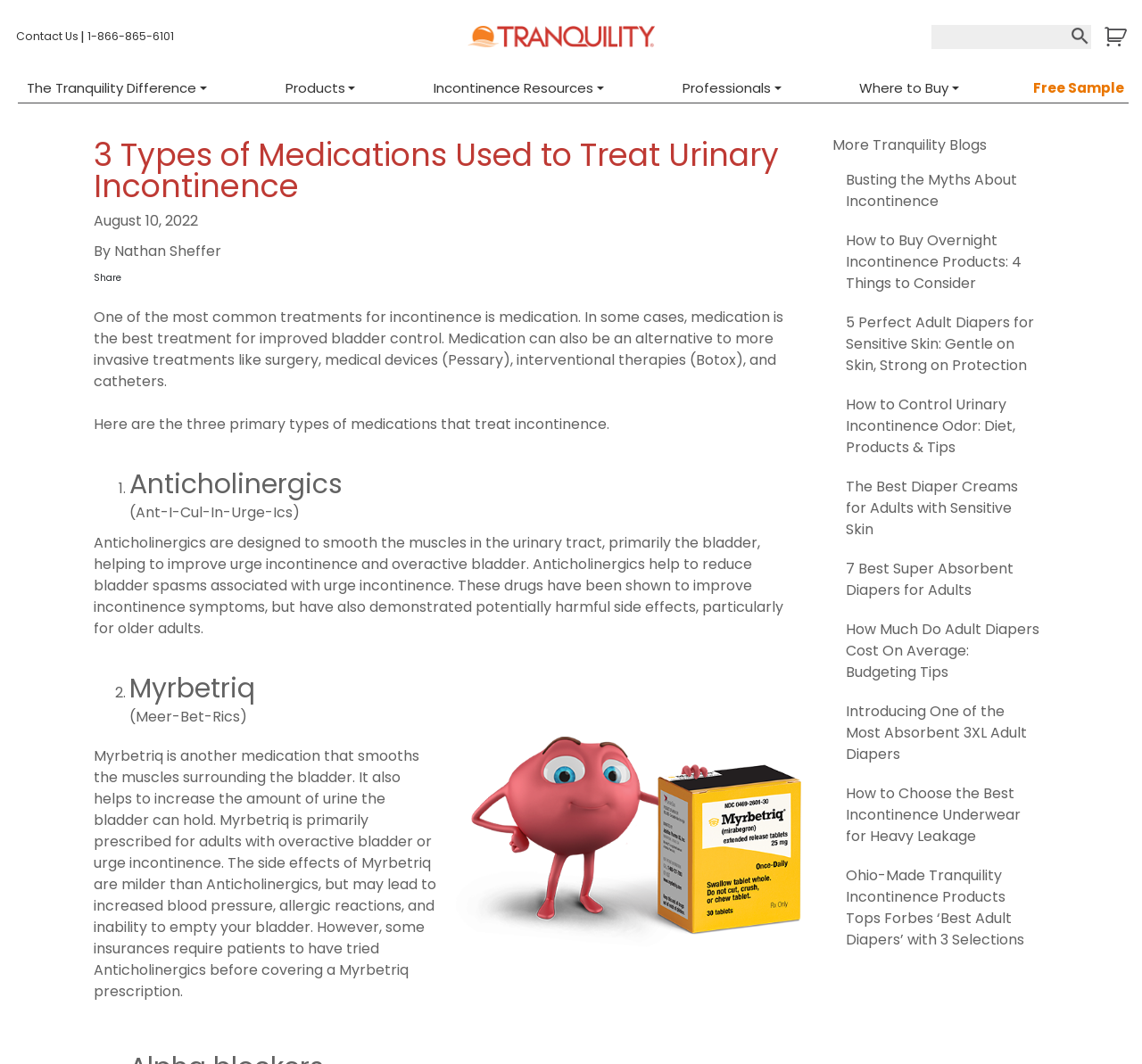Locate the bounding box coordinates of the clickable region to complete the following instruction: "Learn about the Tranquility Difference."

[0.02, 0.071, 0.185, 0.094]